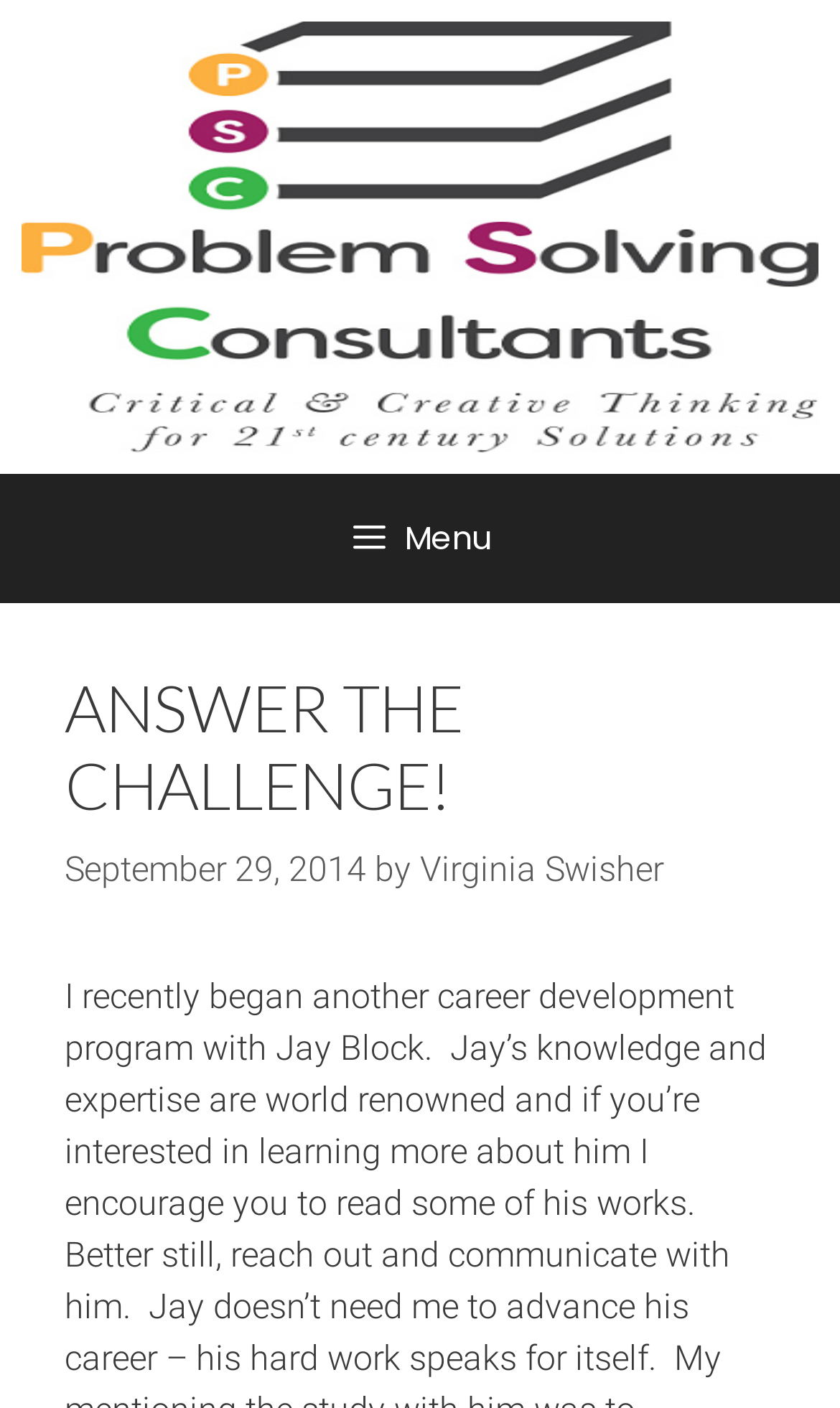Use a single word or phrase to answer the following:
What is the icon name of the button?

Menu